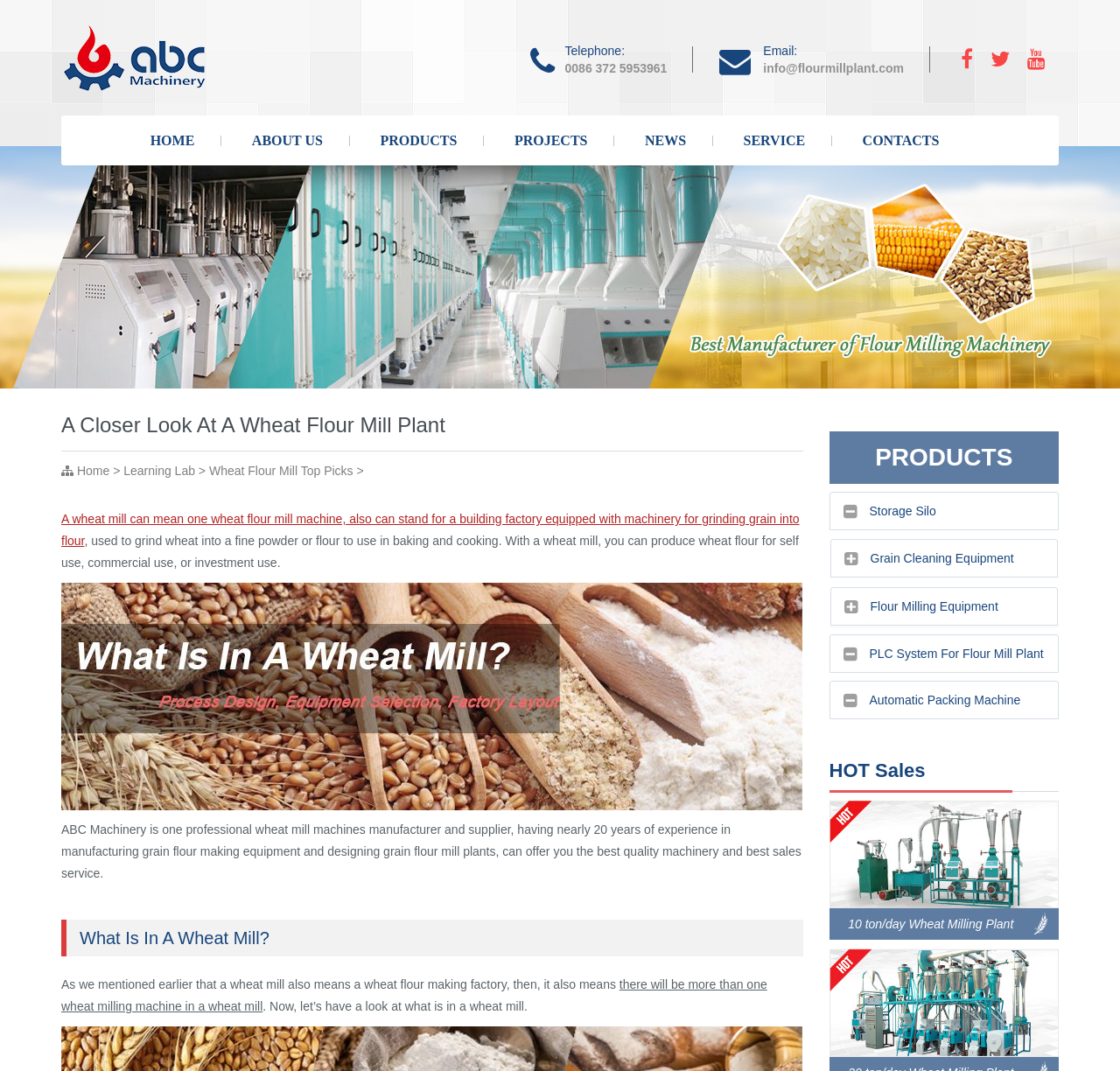What is the purpose of a wheat mill?
Using the visual information, answer the question in a single word or phrase.

To produce wheat flour